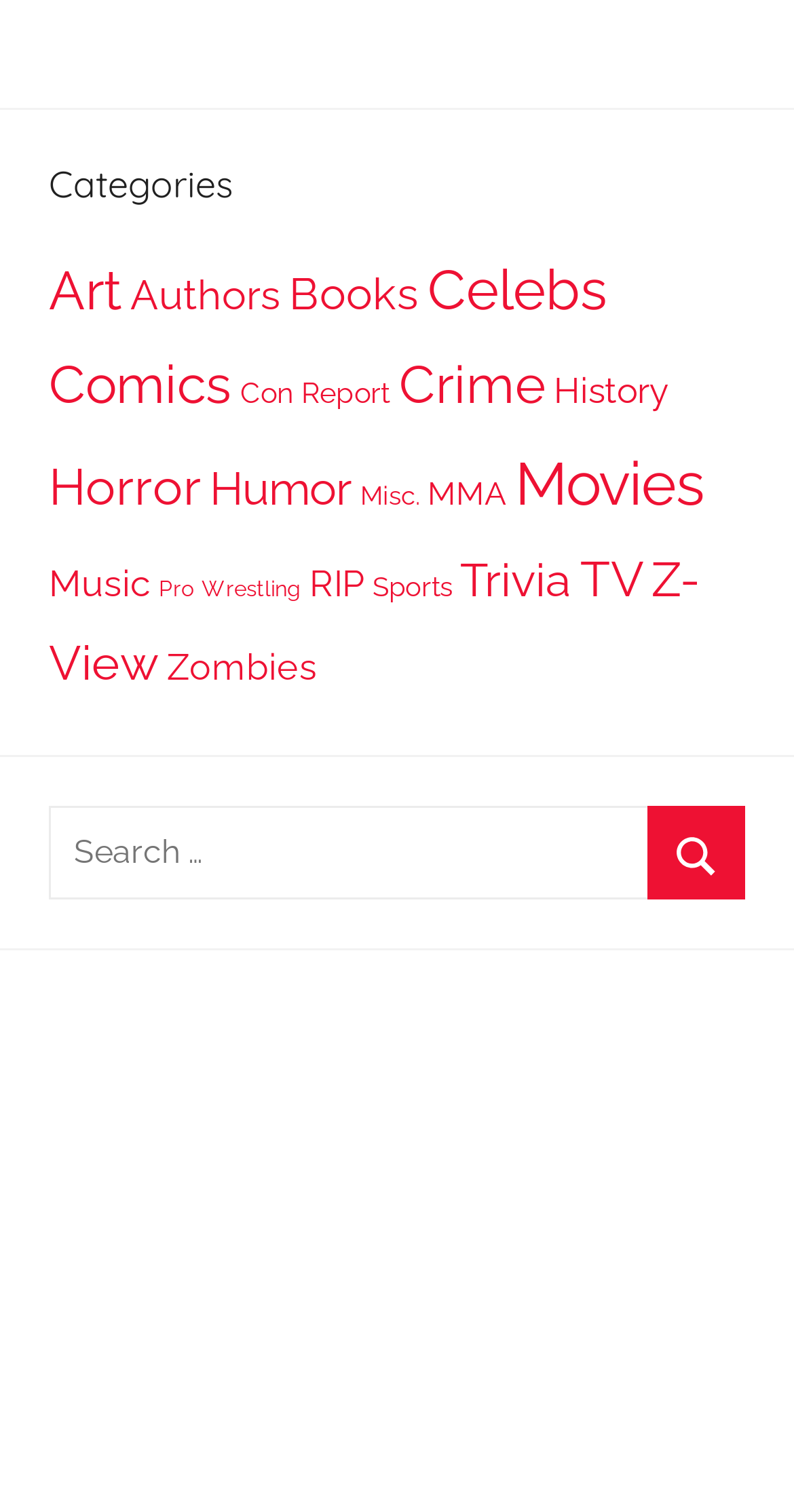Is there a 'Sports' category?
Please look at the screenshot and answer using one word or phrase.

Yes